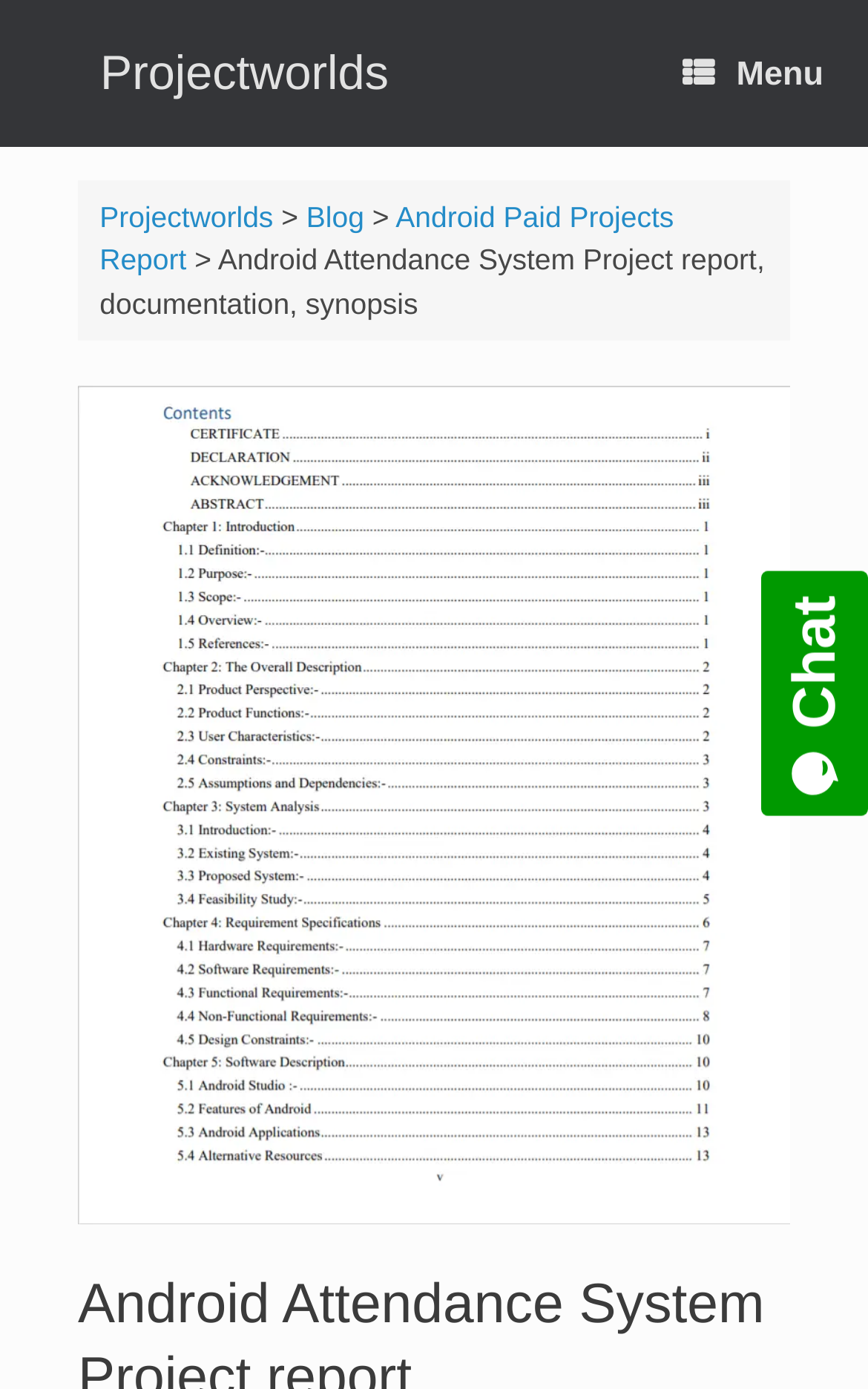Please find and generate the text of the main header of the webpage.

Android Attendance System Project report, documentation, synopsis